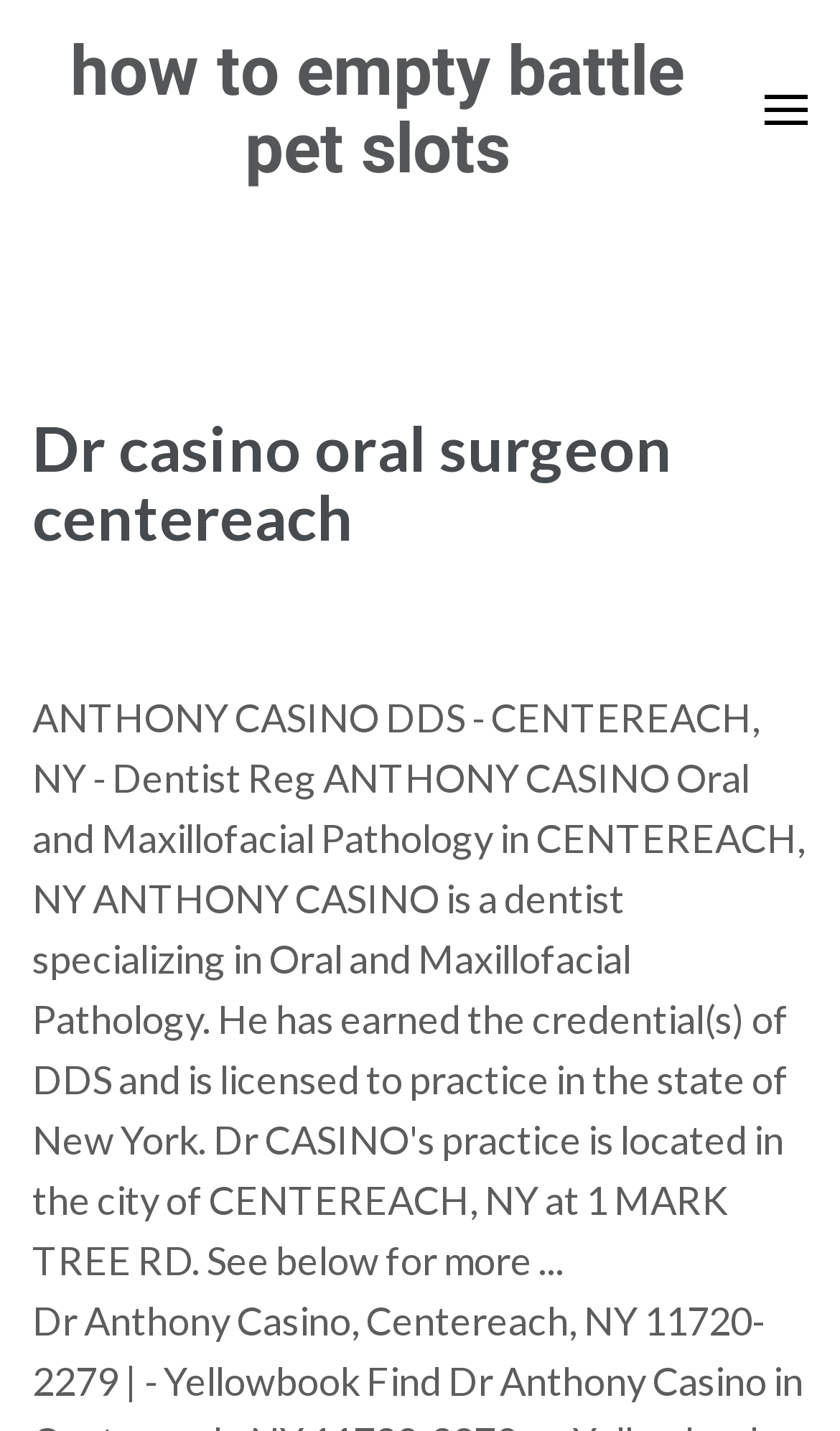What is the main heading displayed on the webpage? Please provide the text.

Dr casino oral surgeon centereach